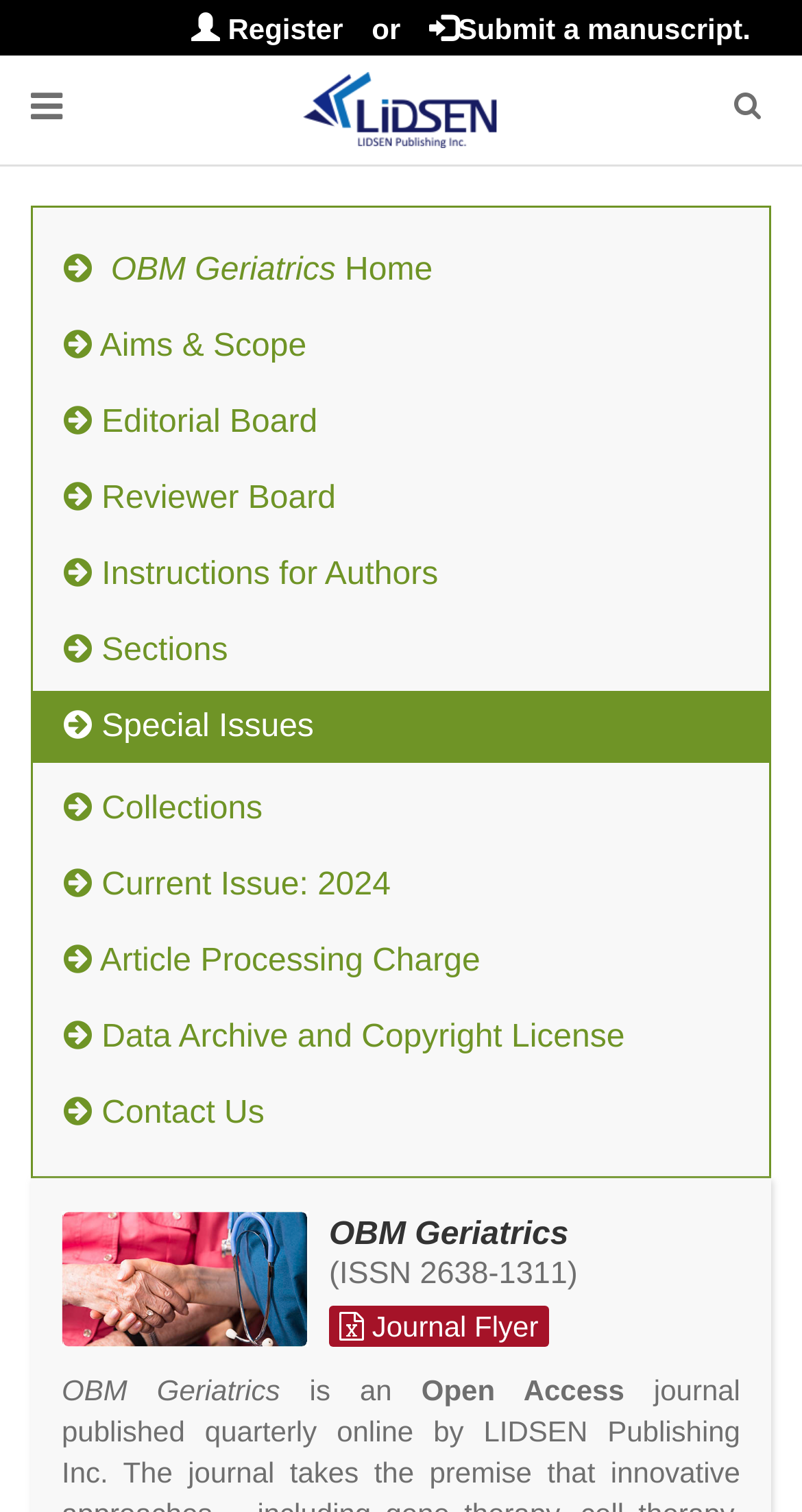What is the name of the journal?
Give a single word or phrase answer based on the content of the image.

OBM Geriatrics